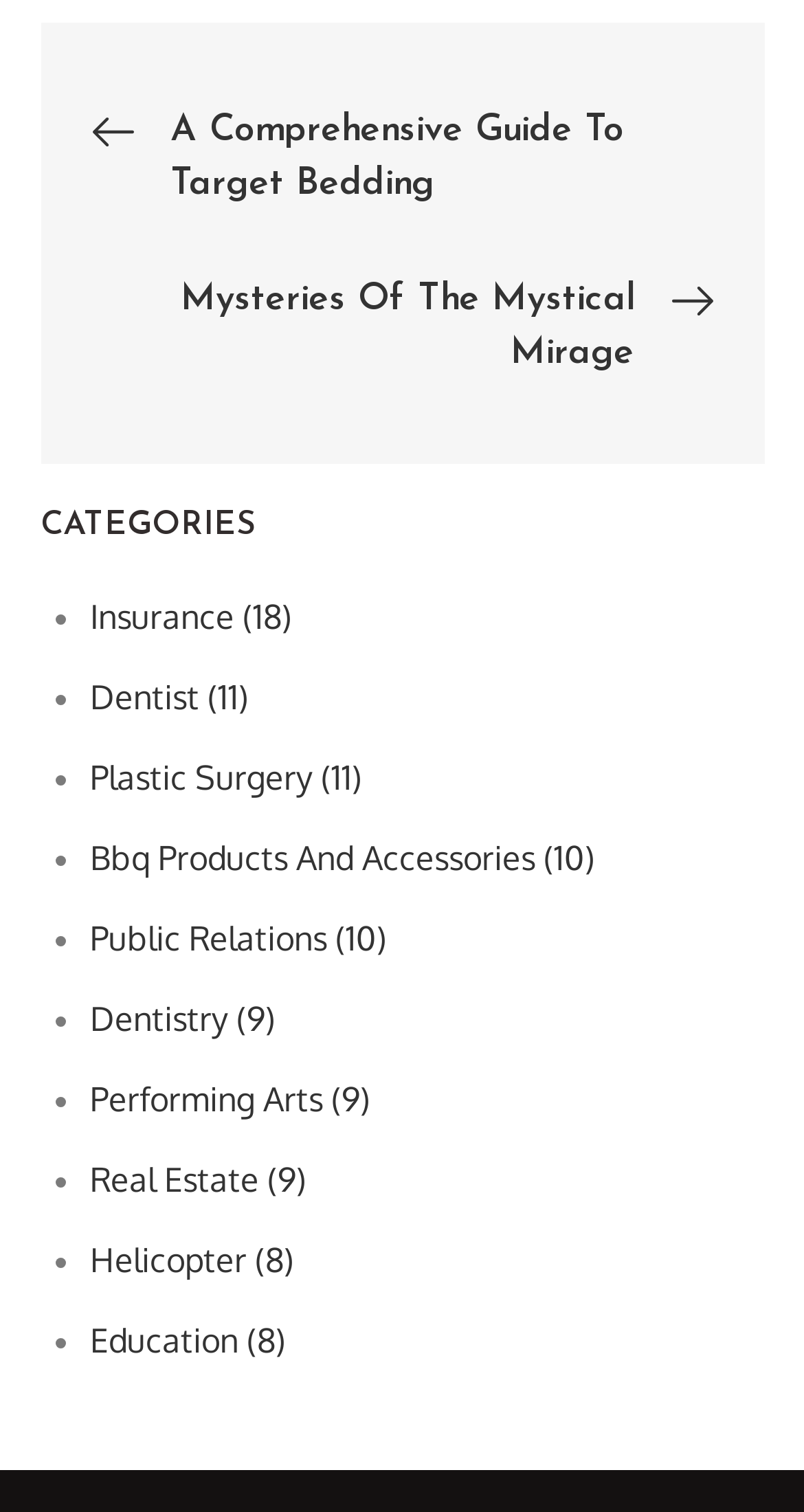Based on the element description Bbq Products And Accessories (10), identify the bounding box coordinates for the UI element. The coordinates should be in the format (top-left x, top-left y, bottom-right x, bottom-right y) and within the 0 to 1 range.

[0.112, 0.554, 0.74, 0.581]